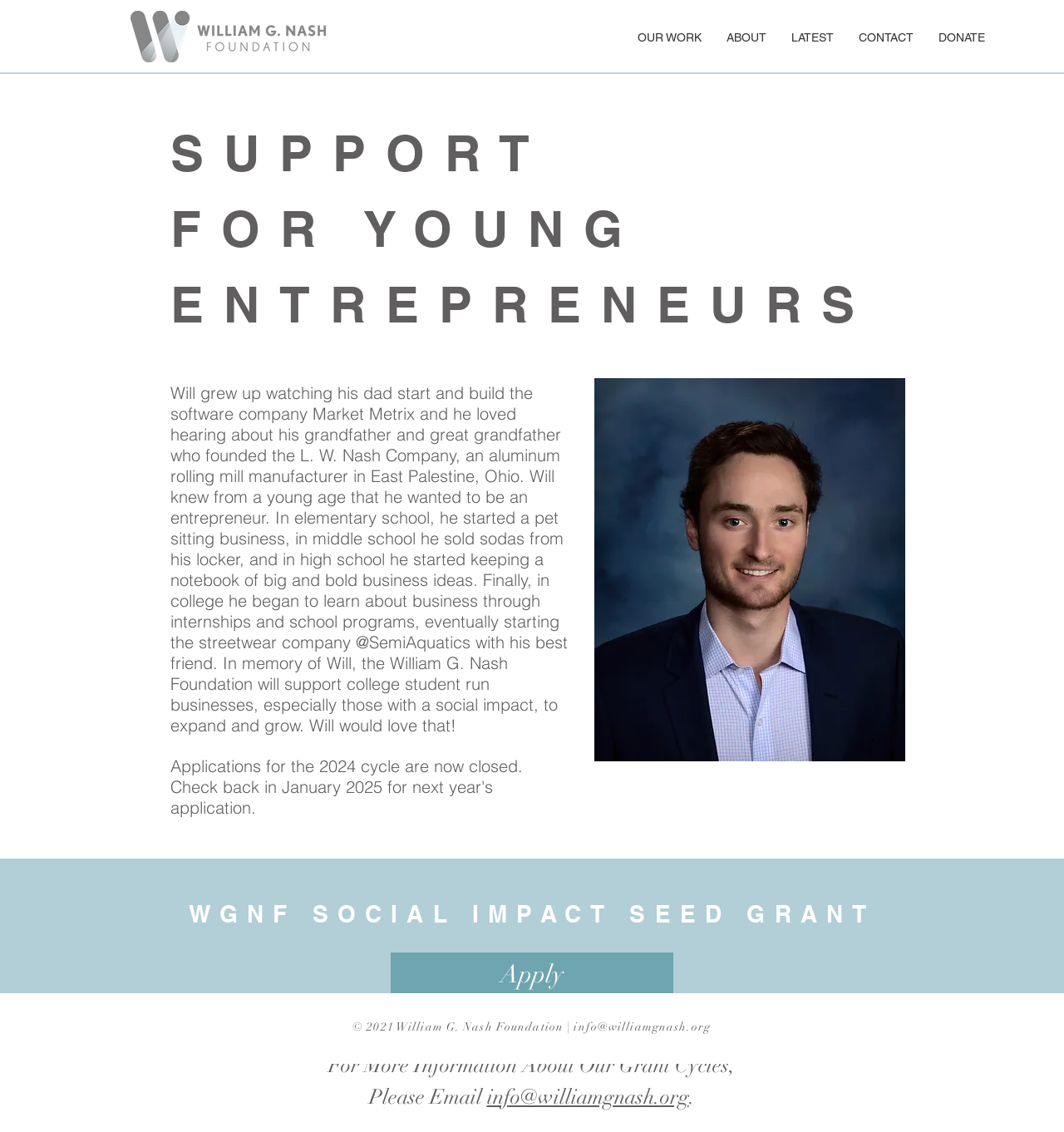Please find the bounding box coordinates of the element that must be clicked to perform the given instruction: "Navigate to About page". The coordinates should be four float numbers from 0 to 1, i.e., [left, top, right, bottom].

[0.671, 0.015, 0.732, 0.051]